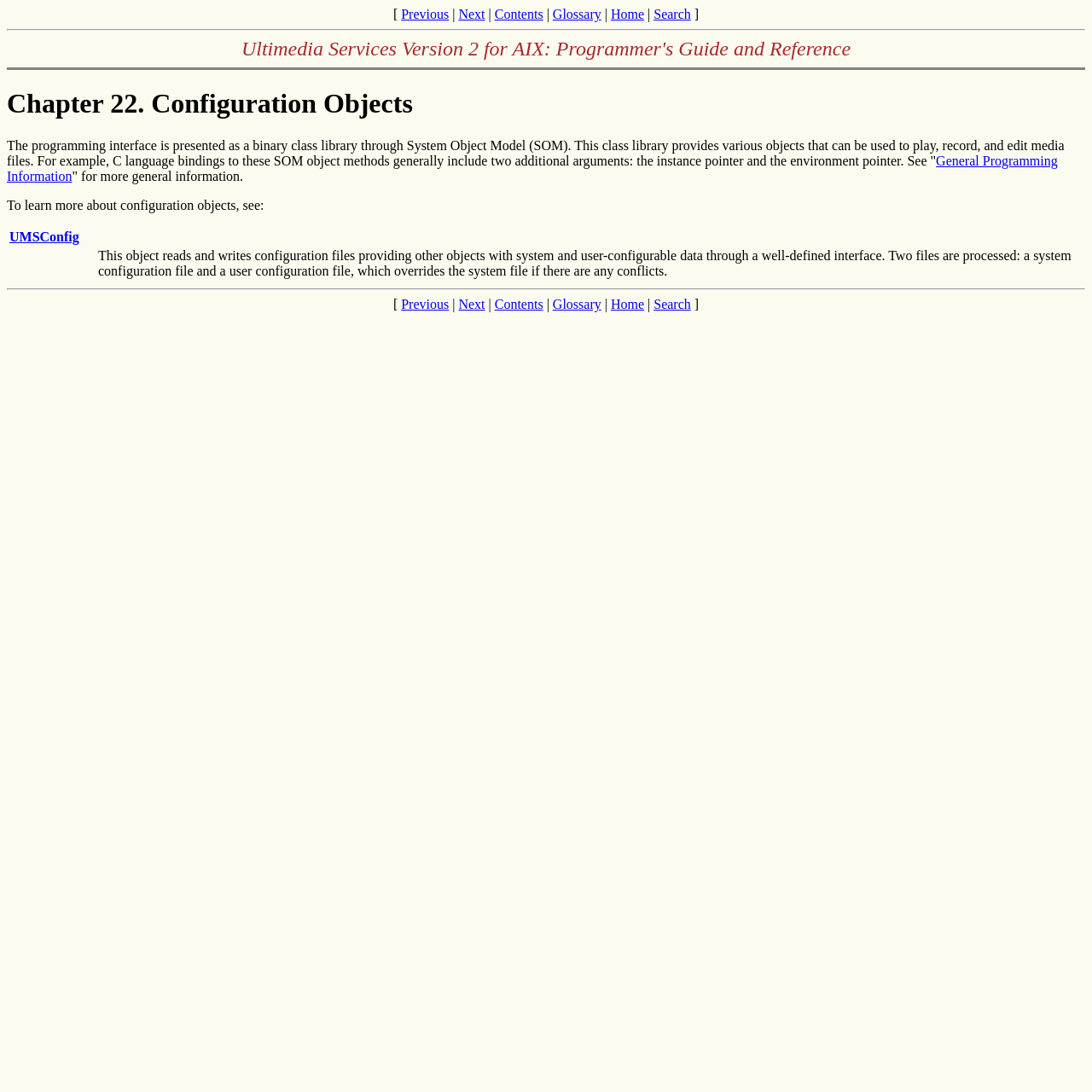Find the bounding box coordinates corresponding to the UI element with the description: "Next". The coordinates should be formatted as [left, top, right, bottom], with values as floats between 0 and 1.

[0.42, 0.006, 0.444, 0.02]